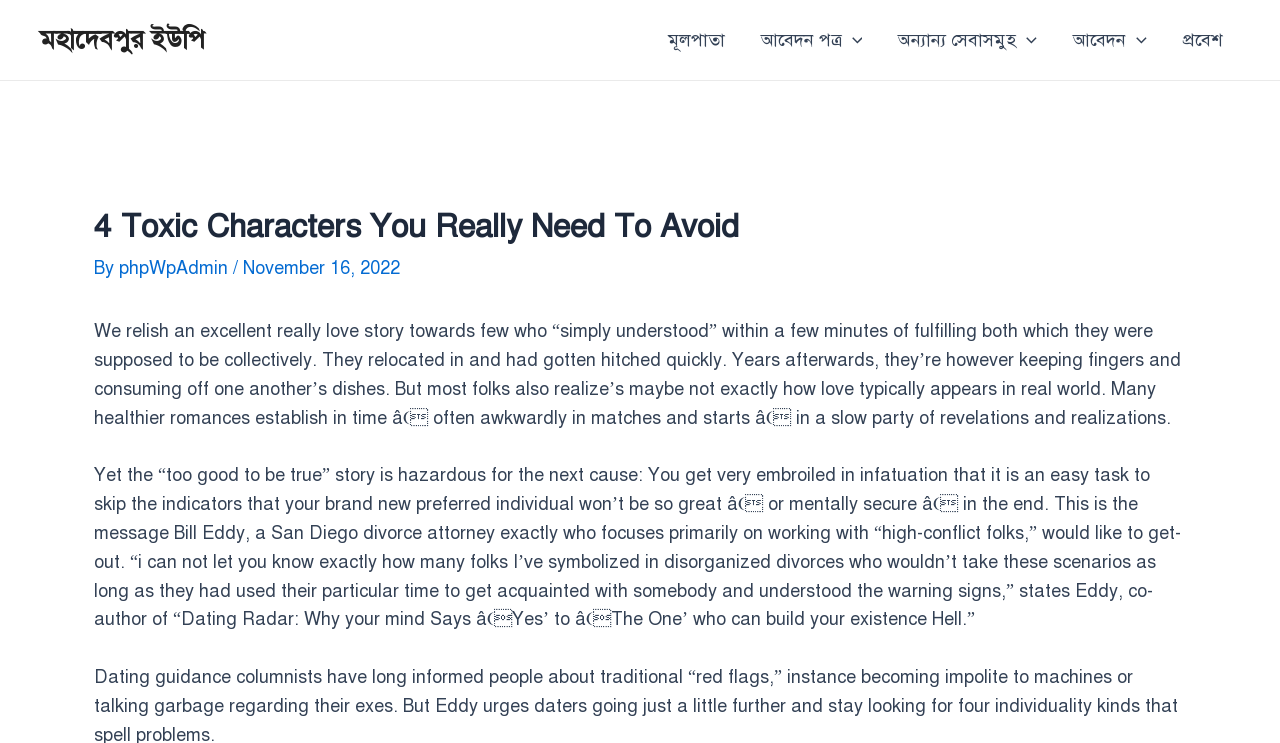What is the topic of the article? Examine the screenshot and reply using just one word or a brief phrase.

Toxic characters in relationships